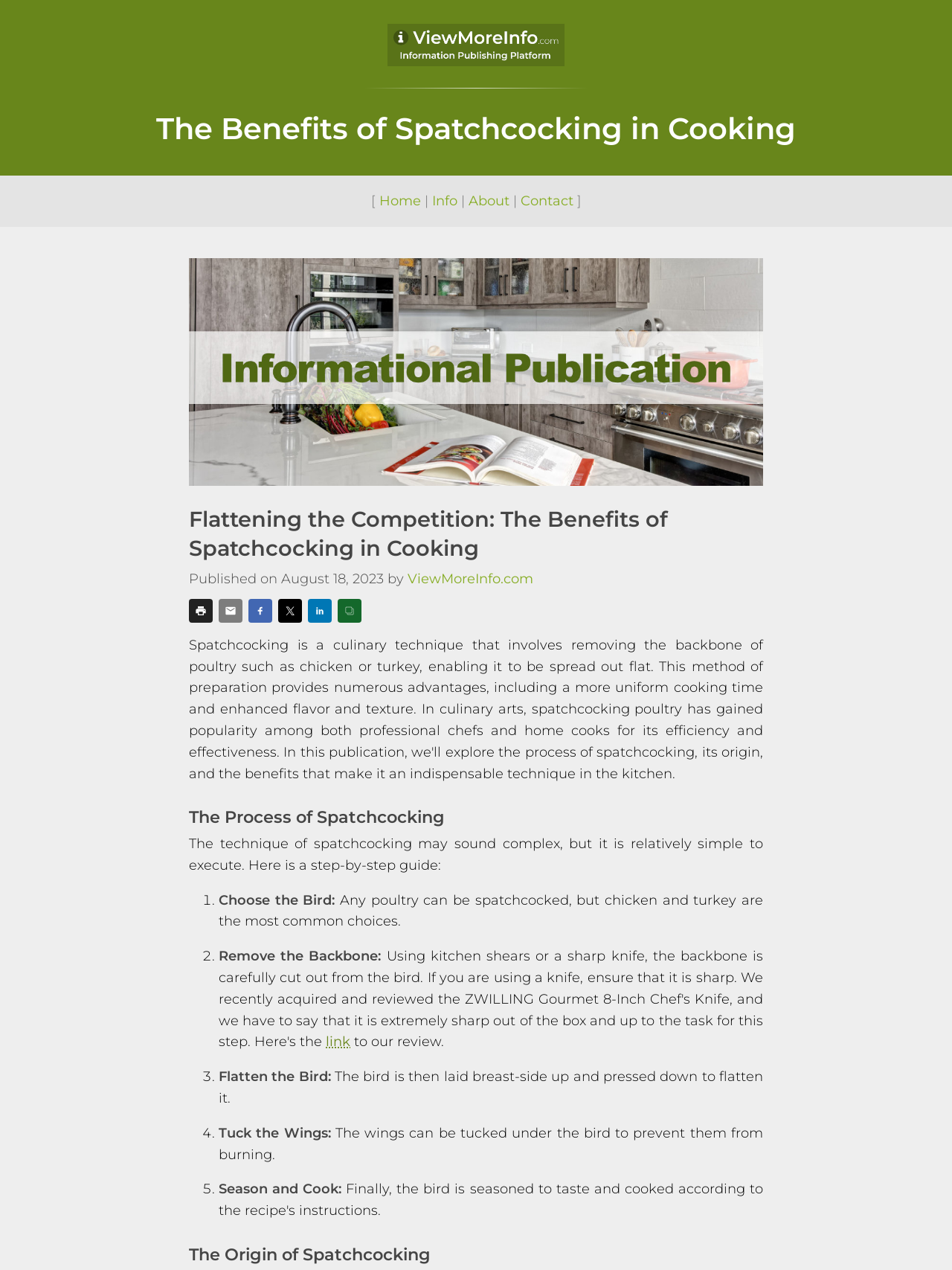Please extract the title of the webpage.

The Benefits of Spatchcocking in Cooking